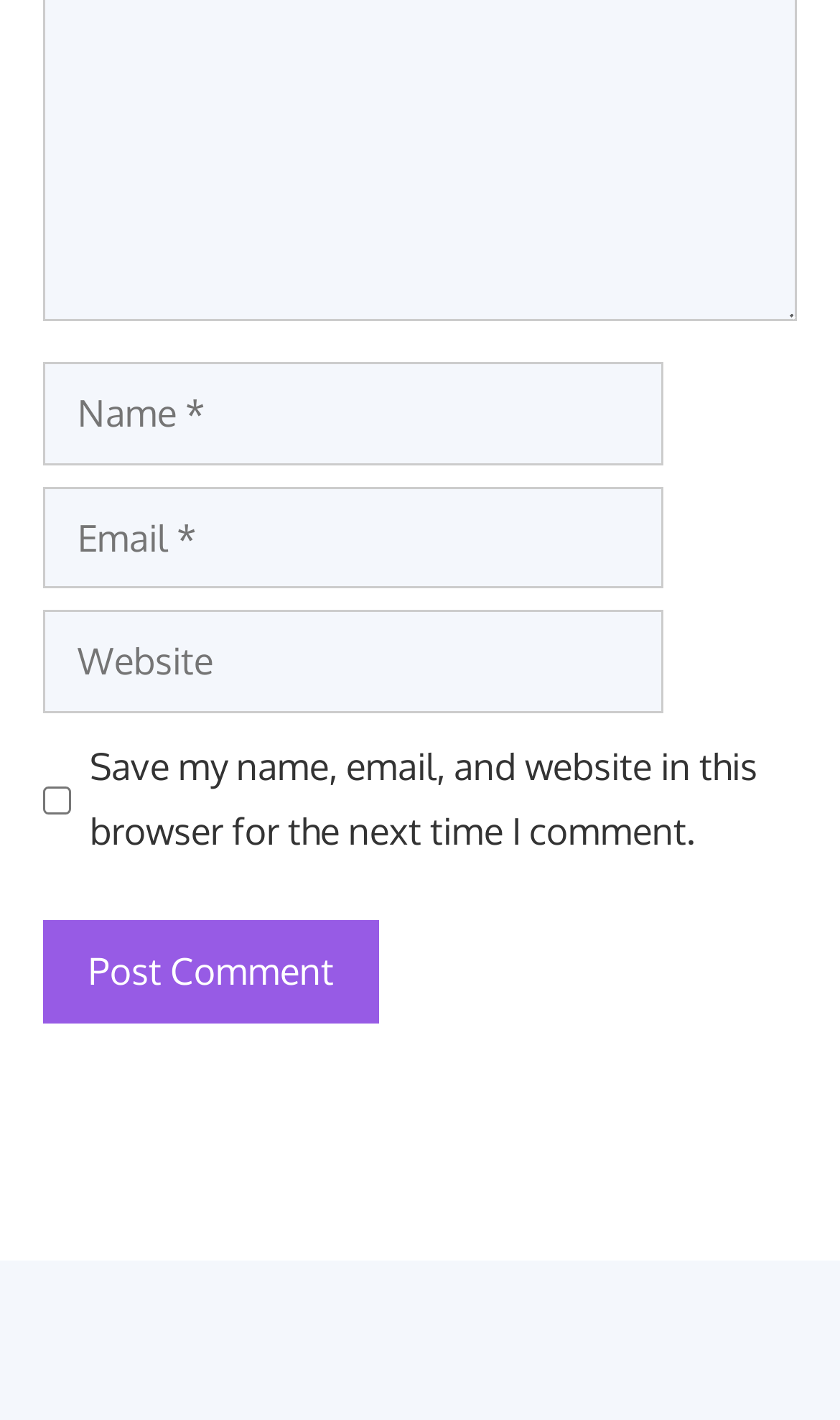Using the description "parent_node: Comment name="email" placeholder="Email *"", predict the bounding box of the relevant HTML element.

[0.051, 0.343, 0.79, 0.415]